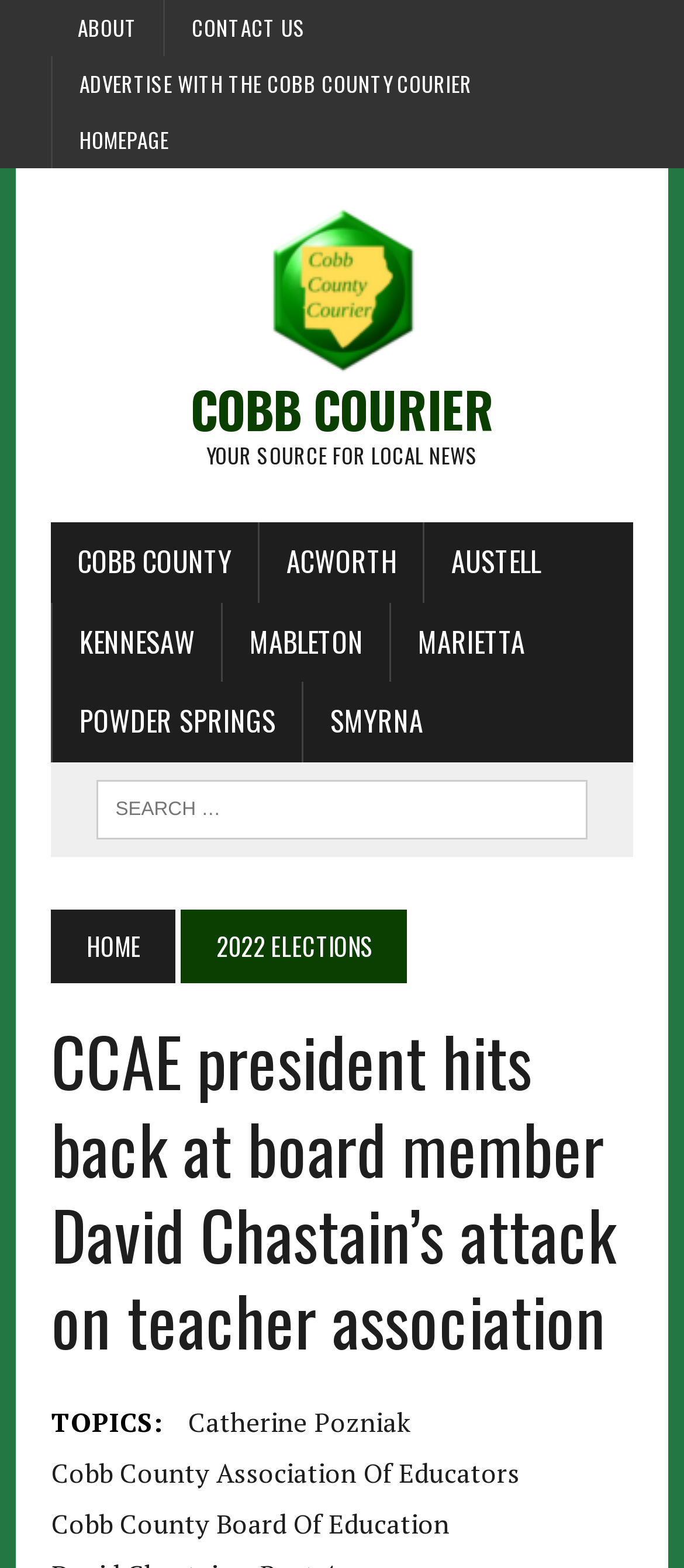Determine the bounding box coordinates of the clickable element to complete this instruction: "go to about page". Provide the coordinates in the format of four float numbers between 0 and 1, [left, top, right, bottom].

[0.075, 0.0, 0.239, 0.036]